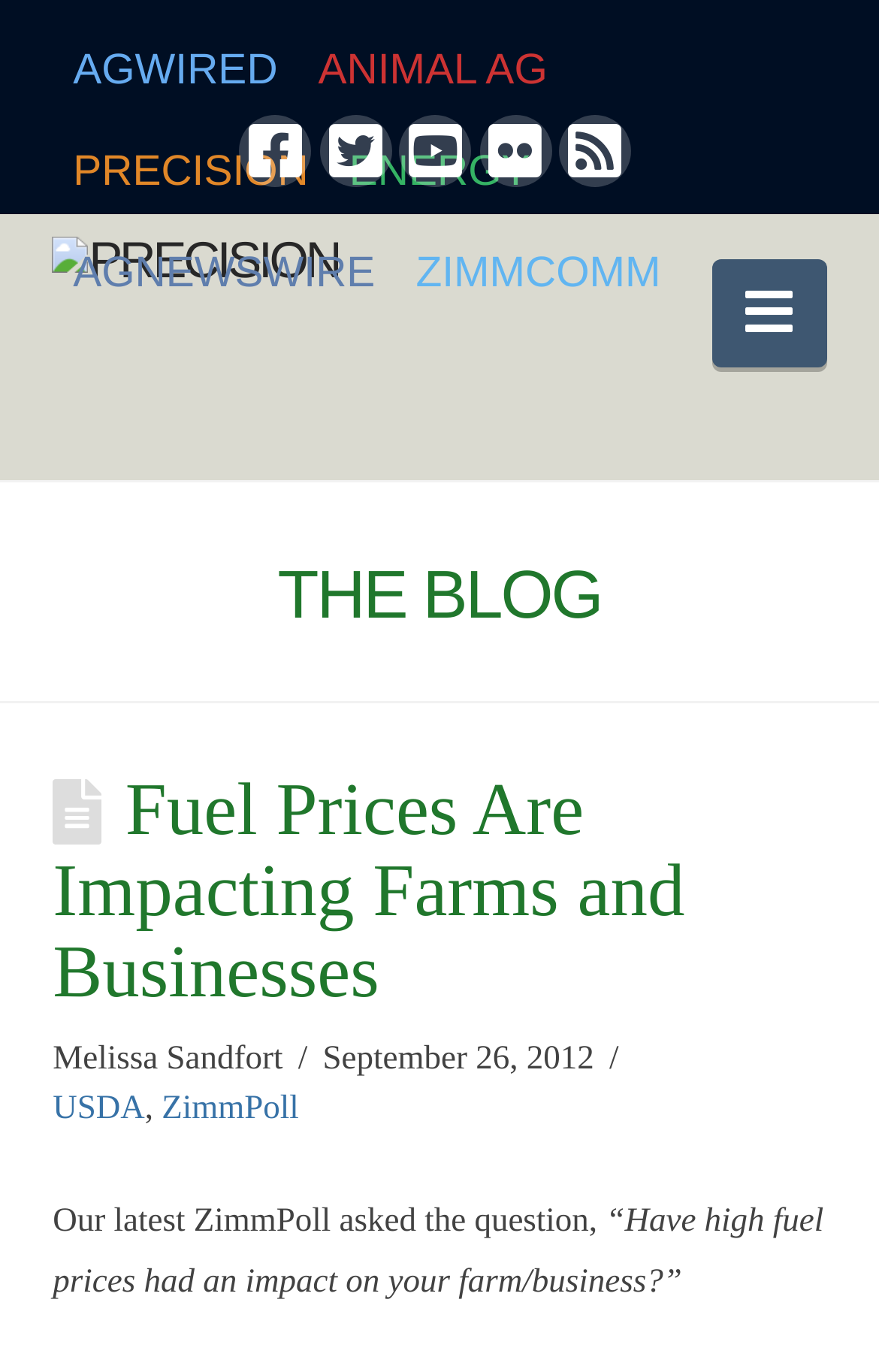Please reply to the following question with a single word or a short phrase:
What social media platforms are available?

Facebook, Twitter, YouTube, Flickr